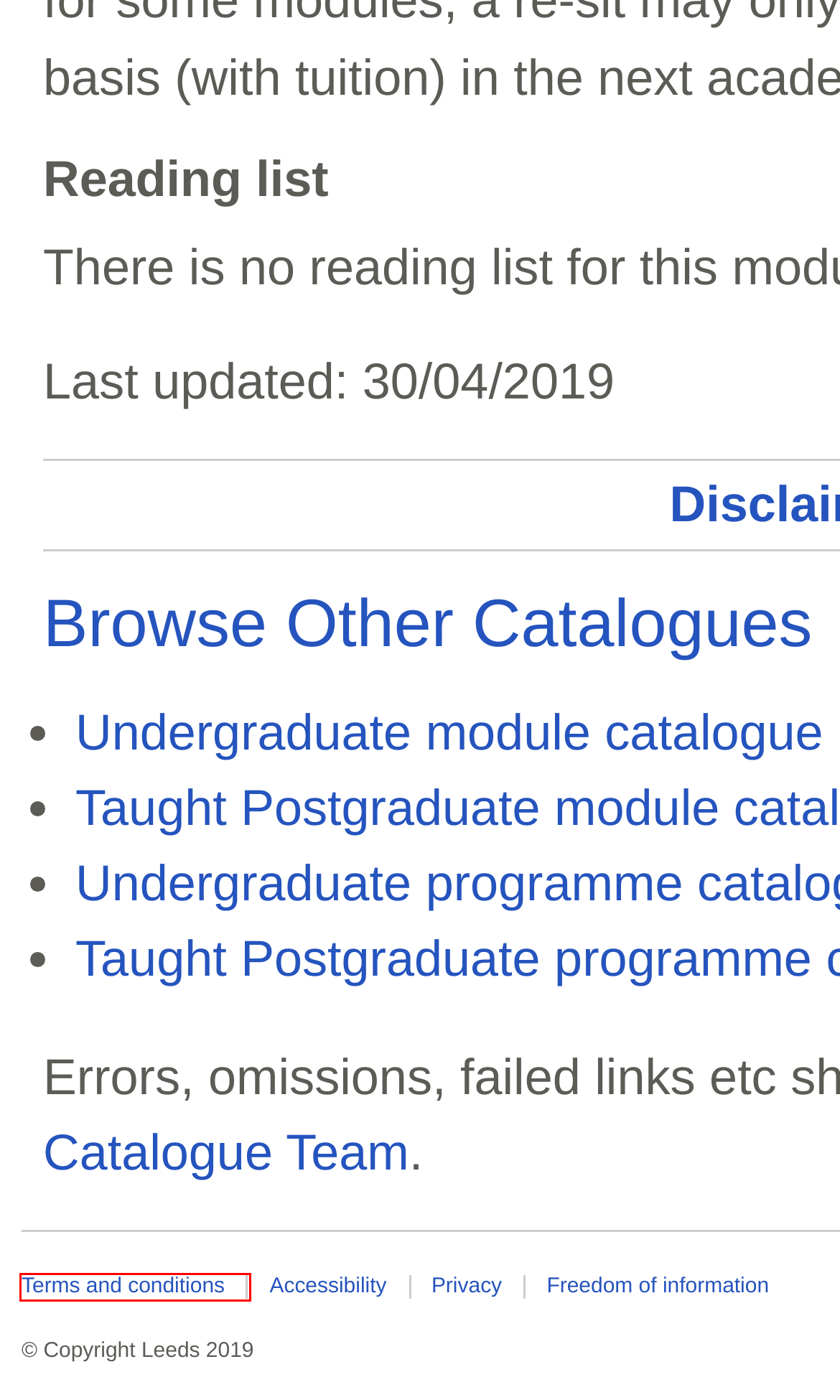You are presented with a screenshot of a webpage that includes a red bounding box around an element. Determine which webpage description best matches the page that results from clicking the element within the red bounding box. Here are the candidates:
A. Freedom of information | University of Leeds
B. Accessibility | University of Leeds
C. Terms and conditions | University of Leeds
D. International students | University of Leeds
E. Leeds University Union
F. For Students | University of Leeds
G. Faculty contacts | University of Leeds
H. Research degrees | University of Leeds

C